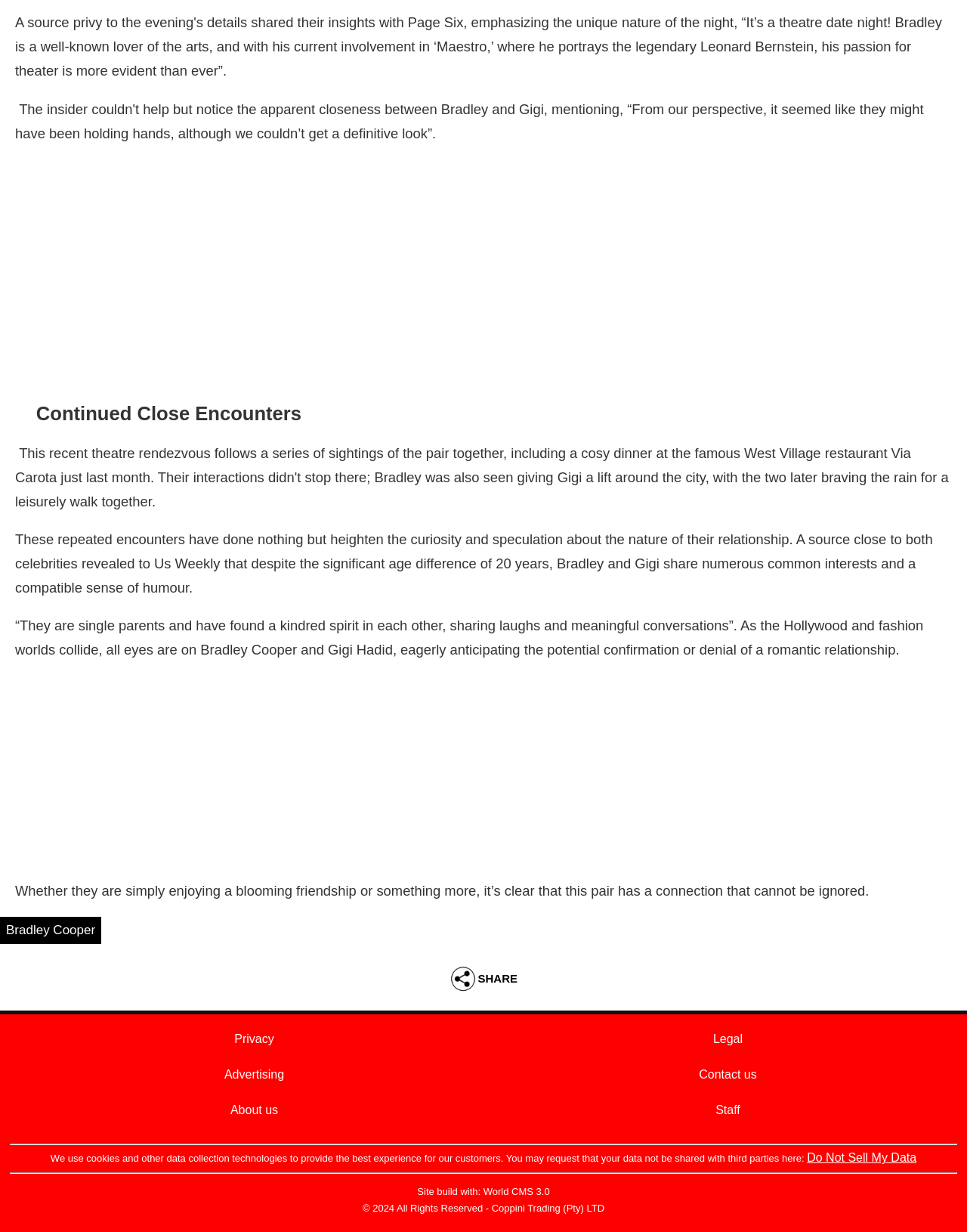What is the purpose of the 'SHARE' button?
Look at the image and provide a short answer using one word or a phrase.

To share the article